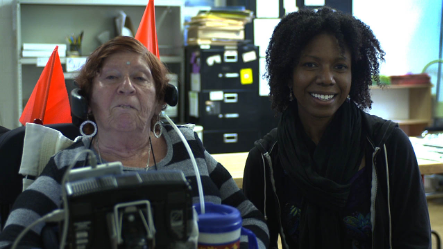What is the ethnicity of the woman on the right?
Give a thorough and detailed response to the question.

The caption explicitly describes the woman on the right as Black, indicating her ethnicity and racial identity.